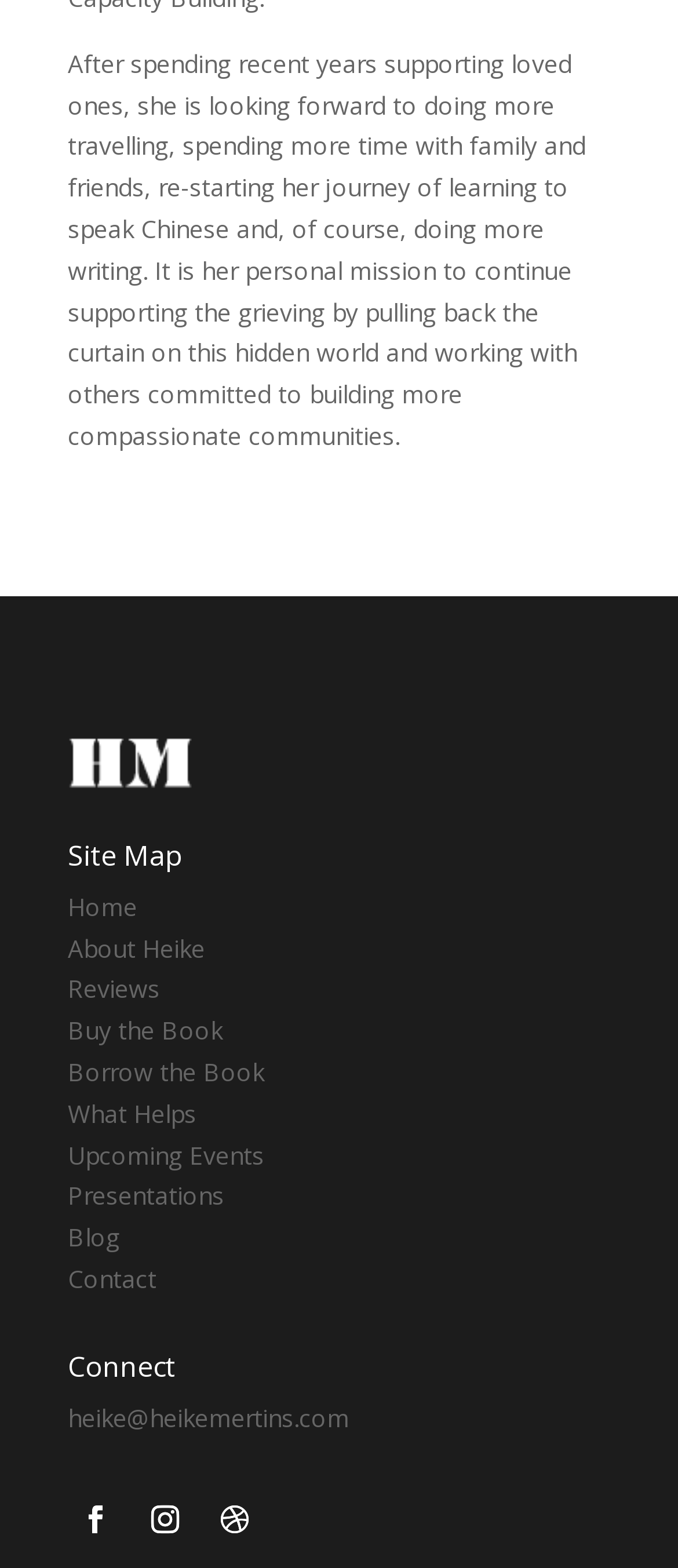Analyze the image and answer the question with as much detail as possible: 
How many navigation links are available?

The navigation links are located in the middle of the page, and there are 11 of them, including 'Home', 'About Heike', 'Reviews', 'Buy the Book', 'Borrow the Book', 'What Helps', 'Upcoming Events', 'Presentations', 'Blog', and 'Contact'.